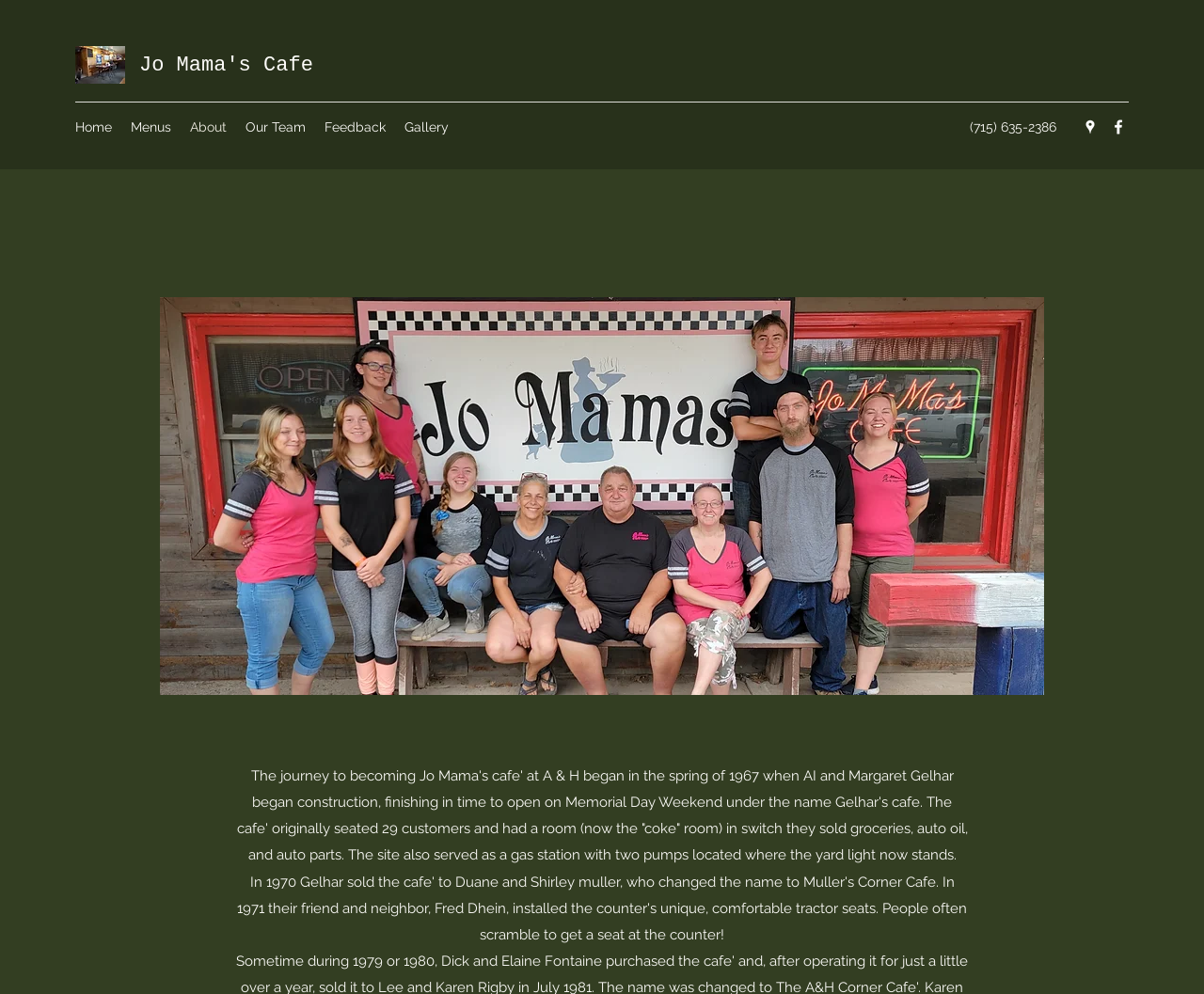Please specify the bounding box coordinates of the area that should be clicked to accomplish the following instruction: "call the cafe". The coordinates should consist of four float numbers between 0 and 1, i.e., [left, top, right, bottom].

[0.805, 0.12, 0.877, 0.135]